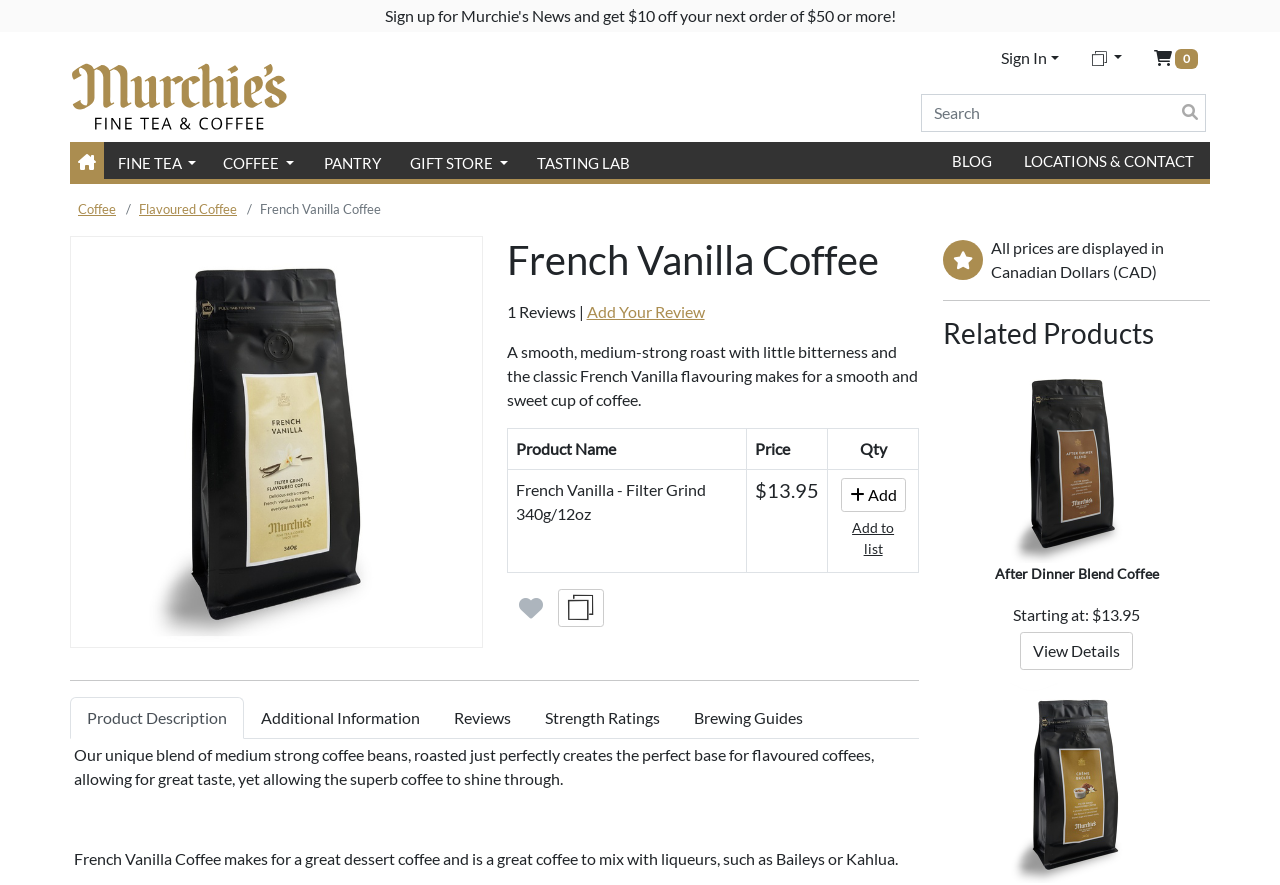Using the element description: "title="Search"", determine the bounding box coordinates. The coordinates should be in the format [left, top, right, bottom], with values between 0 and 1.

[0.914, 0.111, 0.942, 0.142]